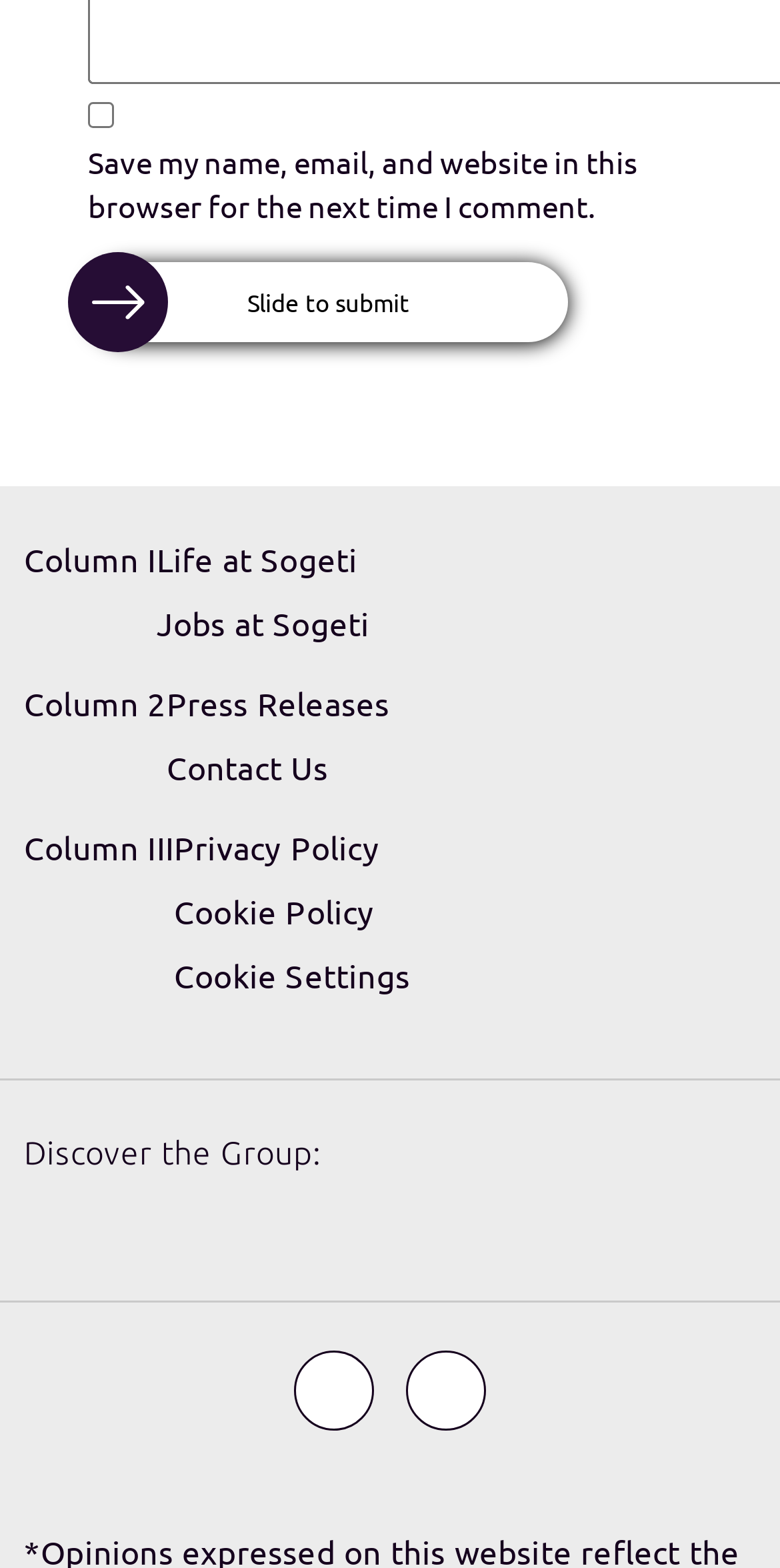Locate the coordinates of the bounding box for the clickable region that fulfills this instruction: "Click the 'Column I' link".

[0.031, 0.34, 0.201, 0.422]